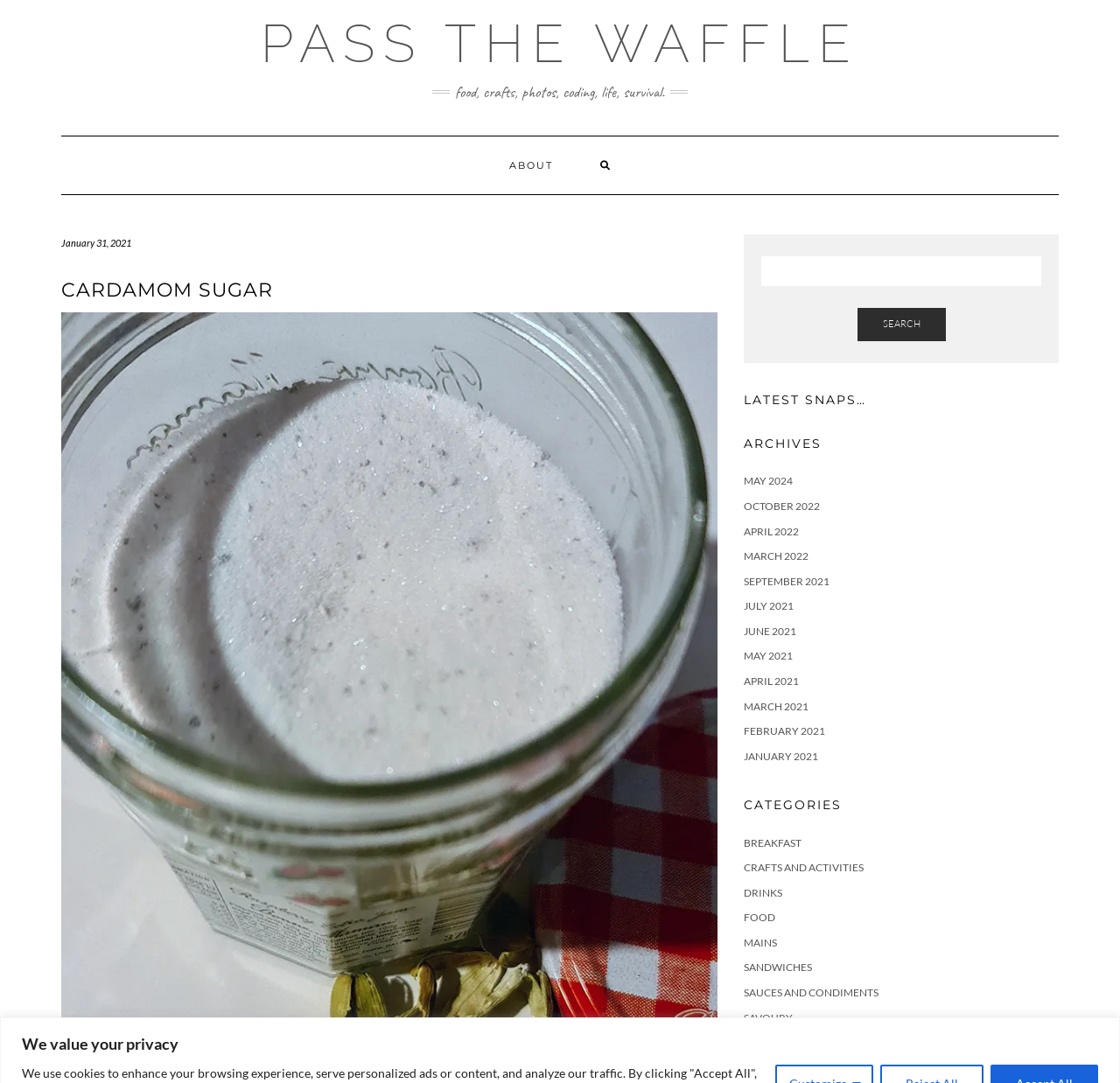What is the latest snap mentioned on the webpage?
Carefully examine the image and provide a detailed answer to the question.

The latest snap mentioned on the webpage can be found in the StaticText element with the text 'January 31, 2021' which is located above the 'CARDAMOM SUGAR' heading.